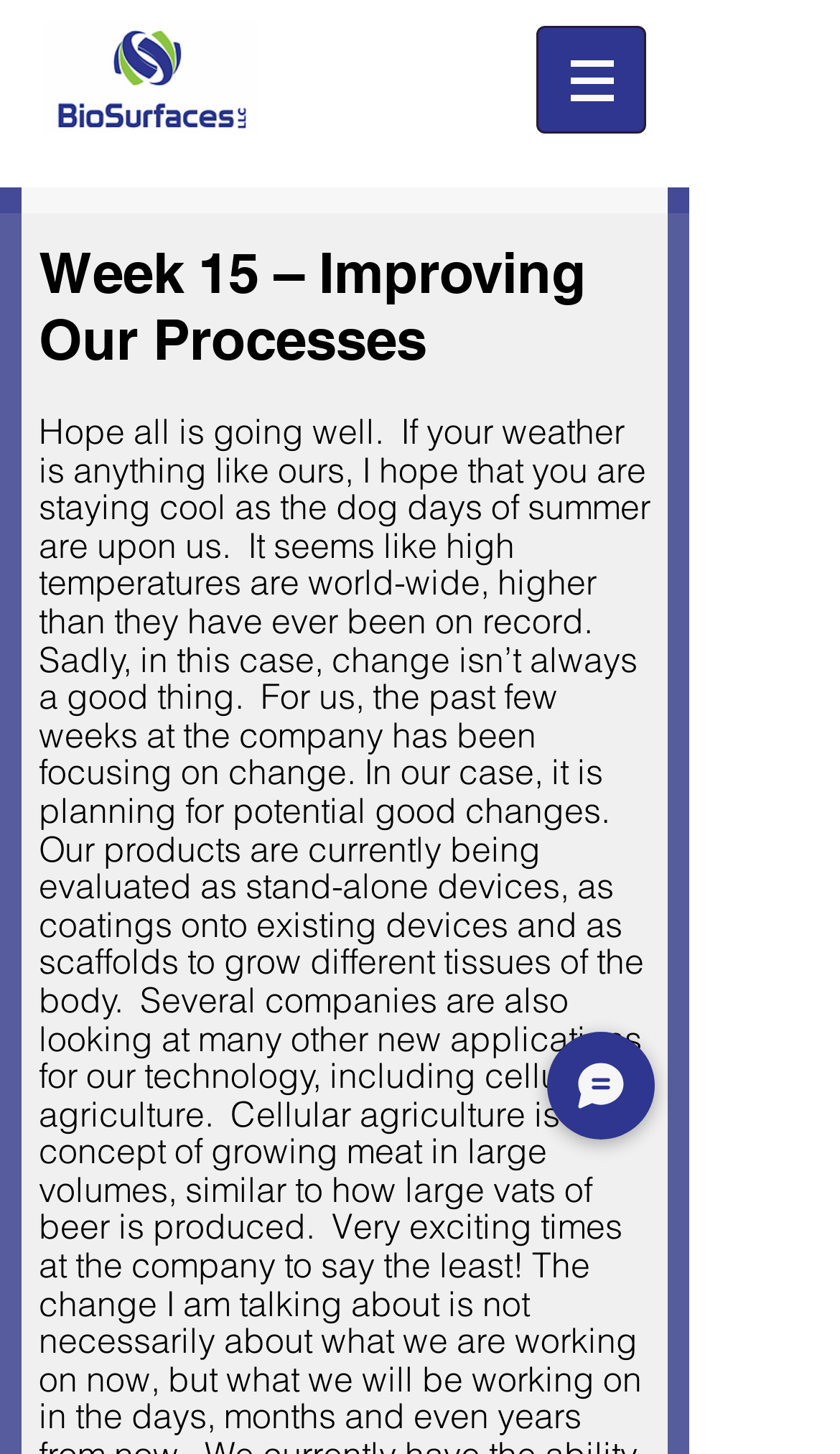How many images are there on the webpage?
Refer to the image and provide a concise answer in one word or phrase.

3